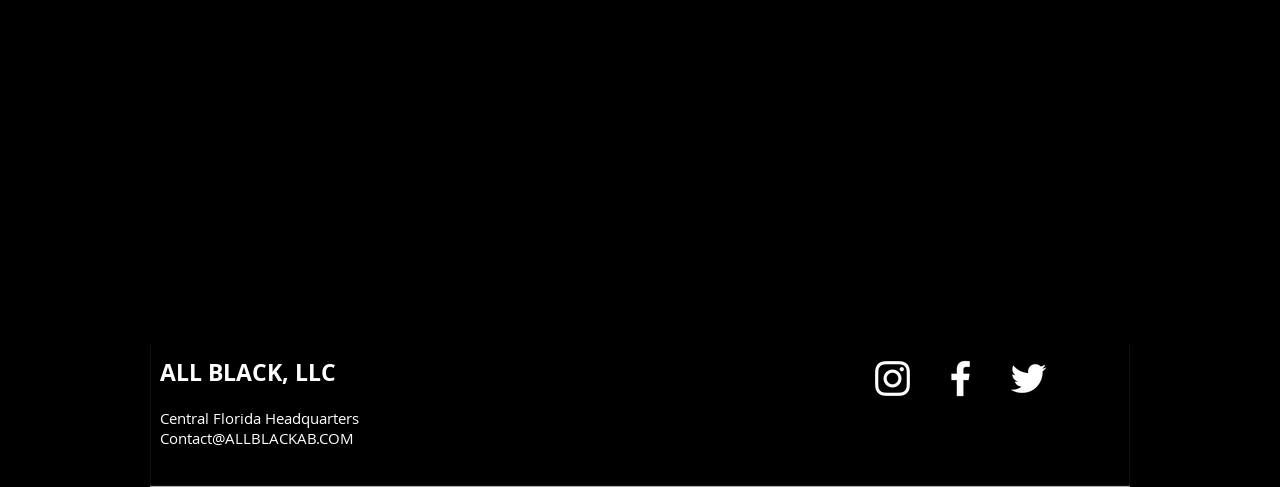Where is the company's headquarters located?
Please provide an in-depth and detailed response to the question.

The company's headquarters location is mentioned below the company name, and it is stated as 'Central Florida Headquarters'.